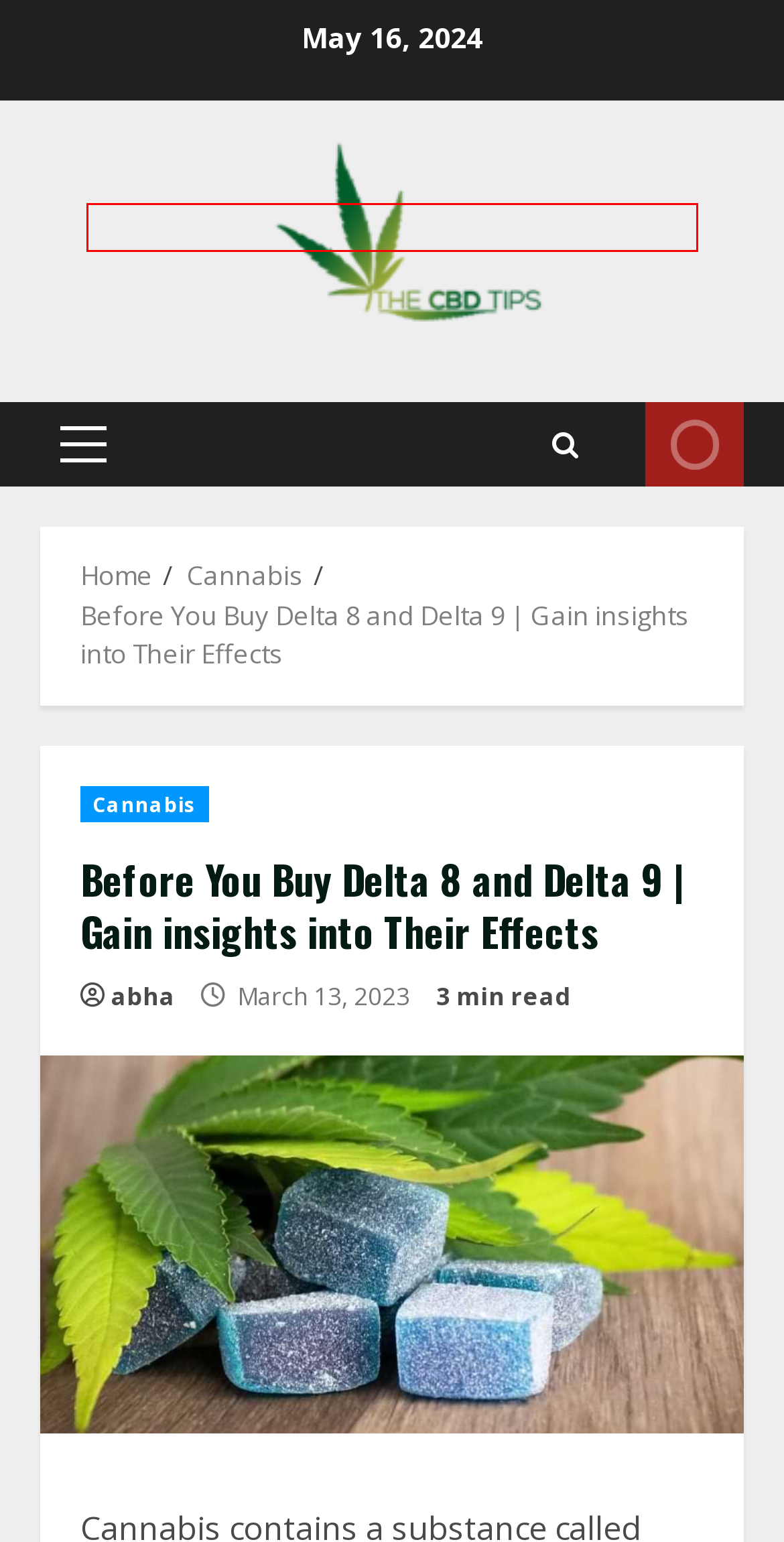You are provided a screenshot of a webpage featuring a red bounding box around a UI element. Choose the webpage description that most accurately represents the new webpage after clicking the element within the red bounding box. Here are the candidates:
A. abha - The CBD Tips
B. Sweet Life Puffy Disposable | Critically Reviewed for Beginners - The CBD Tips
C. delta 8 gummy - The CBD Tips
D. Cannabis - The CBD Tips
E. Home - The CBD Tips
F. How to Add CBD to Your Wellness Routine - The CBD Tips
G. area 52 delta 8 - The CBD Tips
H. delta 8 vs delta 9 - The CBD Tips

E